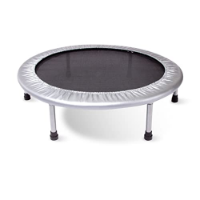Elaborate on all the key elements and details present in the image.

The image showcases a compact and effective exercise solution: a mini trampoline designed for fitness enthusiasts. This round trampoline features a sturdy, silver-colored metal frame with robust legs for stability, providing a safe and enjoyable way to engage in physical activity. Its surface is covered with a durable black mat, perfect for bouncing. Mini trampolines are known for their ability to promote cardiovascular fitness, enhance coordination, and provide a fun, low-impact workout alternative. This specific product is part of the Stamina brand, known for creating portable exercise equipment that caters to all ages, making it an excellent choice for both indoor and backyard use. With its space-saving design, it’s ideal for those looking to incorporate a fun workout into their daily routine without the need for extensive equipment.